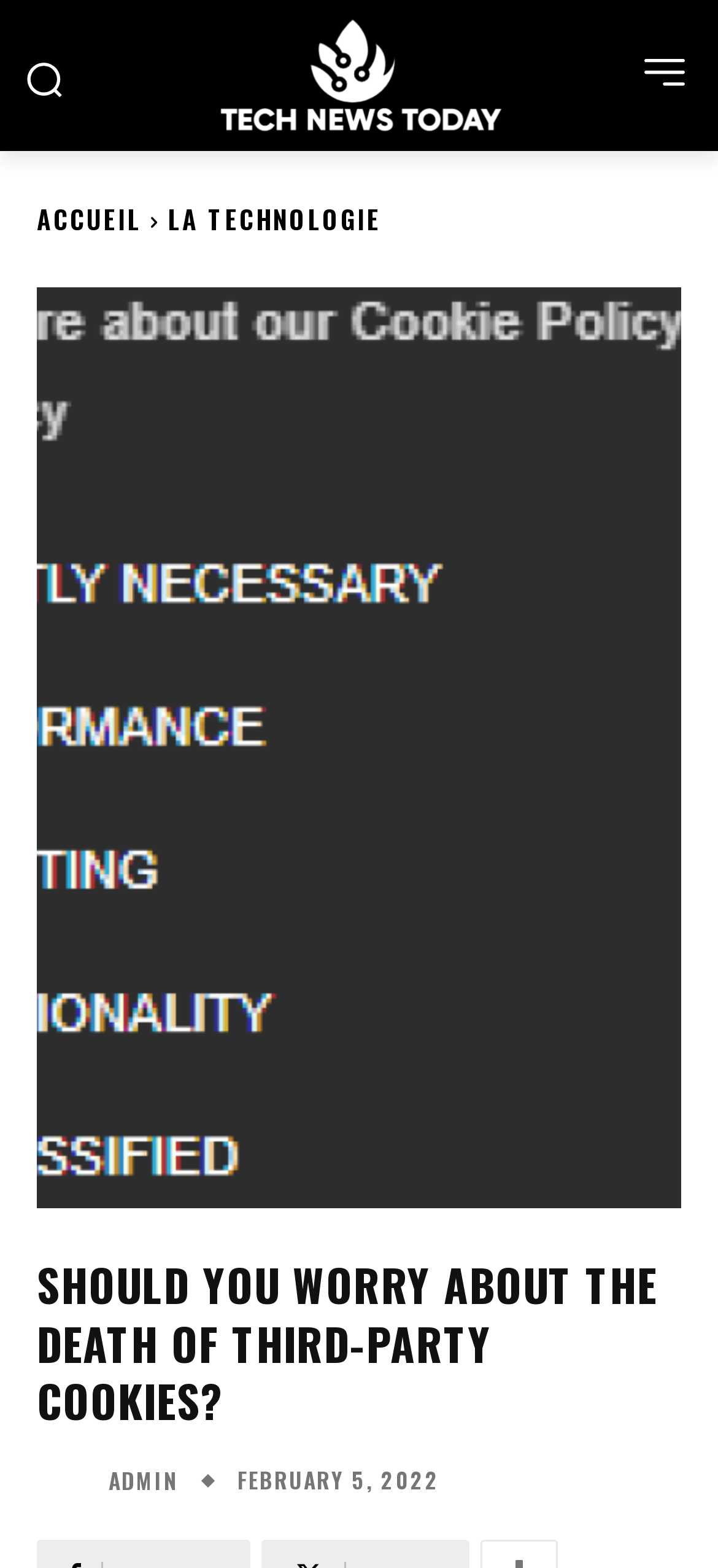What is the logo of the website?
Using the image, provide a detailed and thorough answer to the question.

I found the logo of the website by looking at the image element with the text 'Logo' associated with it. This image is located at the top-left corner of the page.